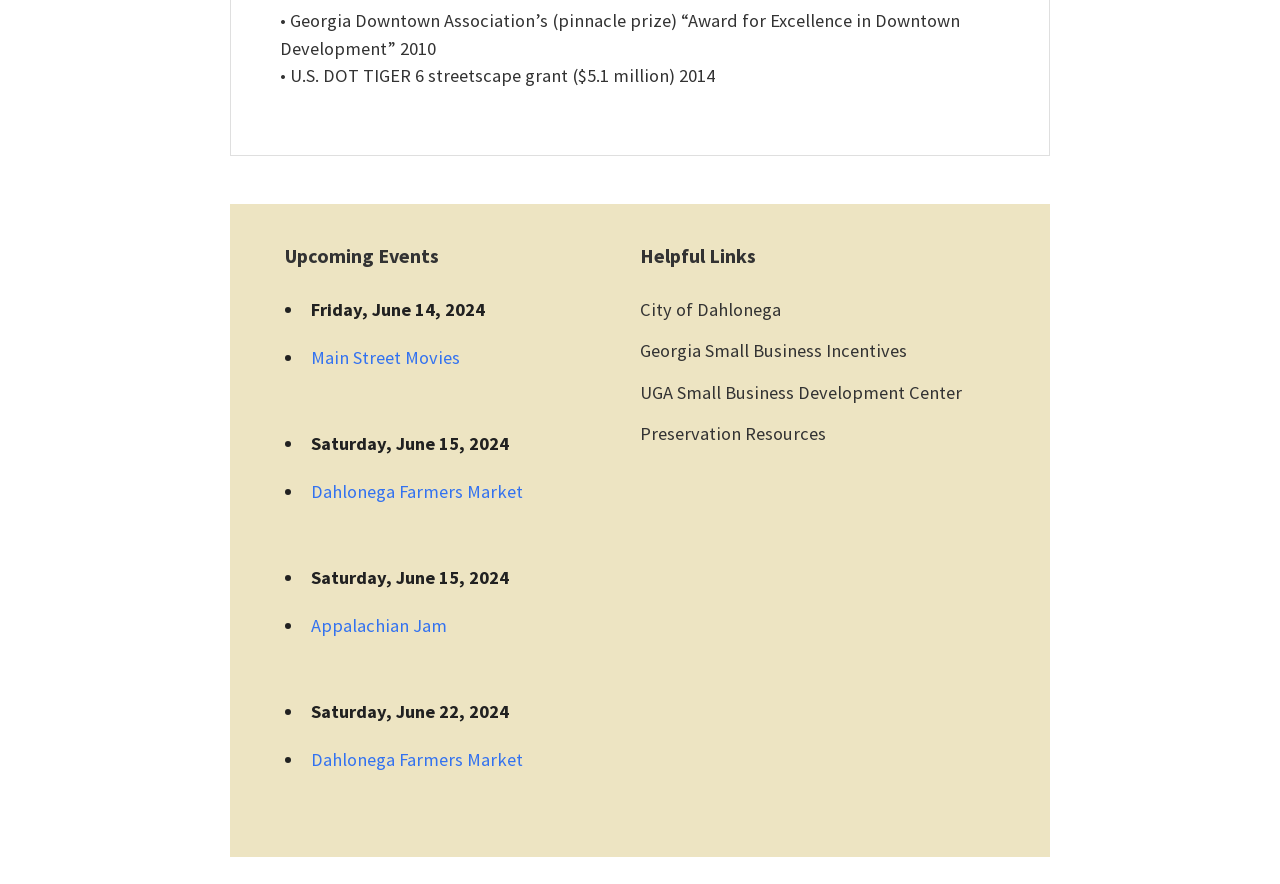From the image, can you give a detailed response to the question below:
How many upcoming events are listed?

The answer can be found by counting the number of list items under 'Upcoming Events', which includes 5 events.